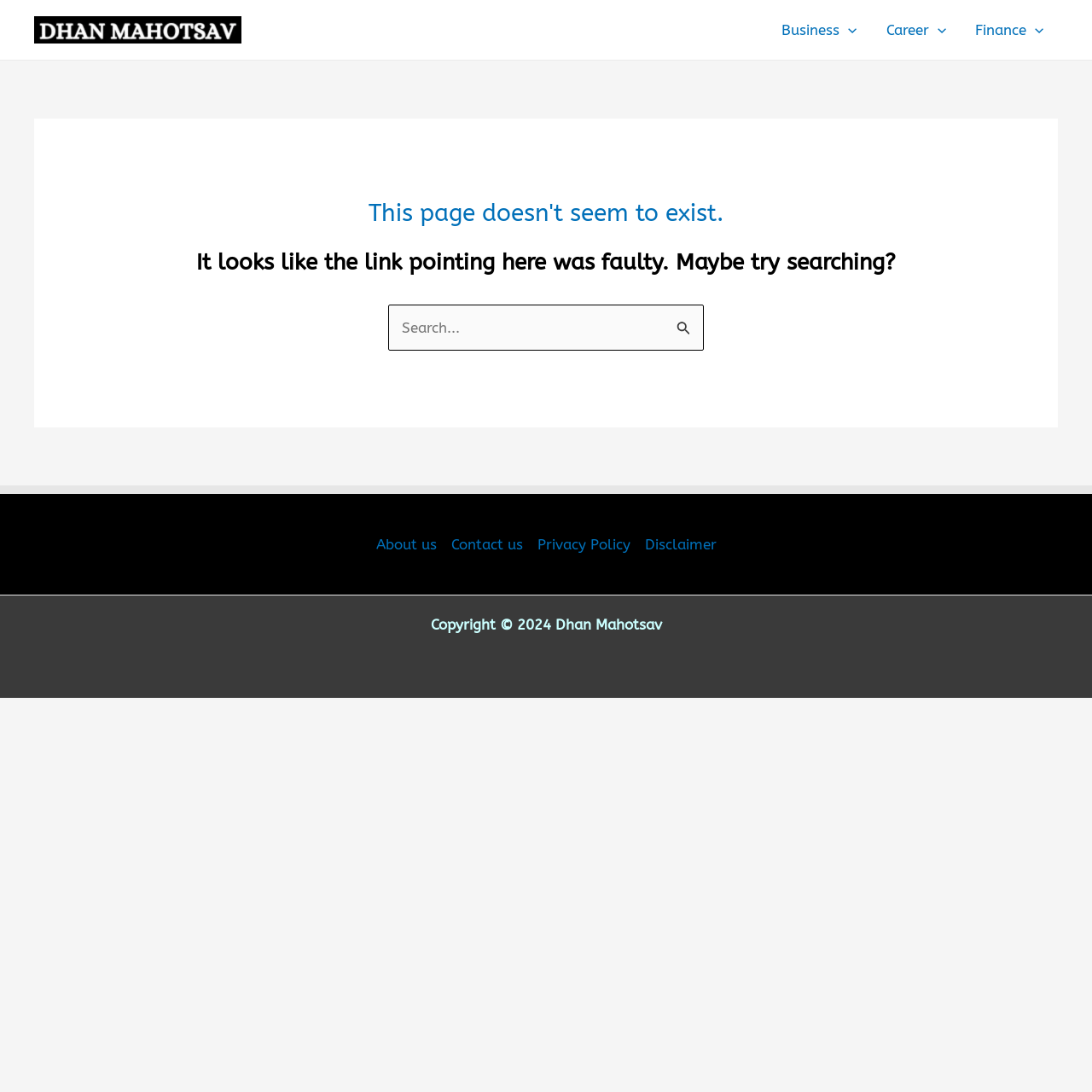What is the error message on the page?
Using the details from the image, give an elaborate explanation to answer the question.

The error message is displayed in a heading at the top of the page, indicating that the page does not exist. The message is 'This page doesn't seem to exist.'.